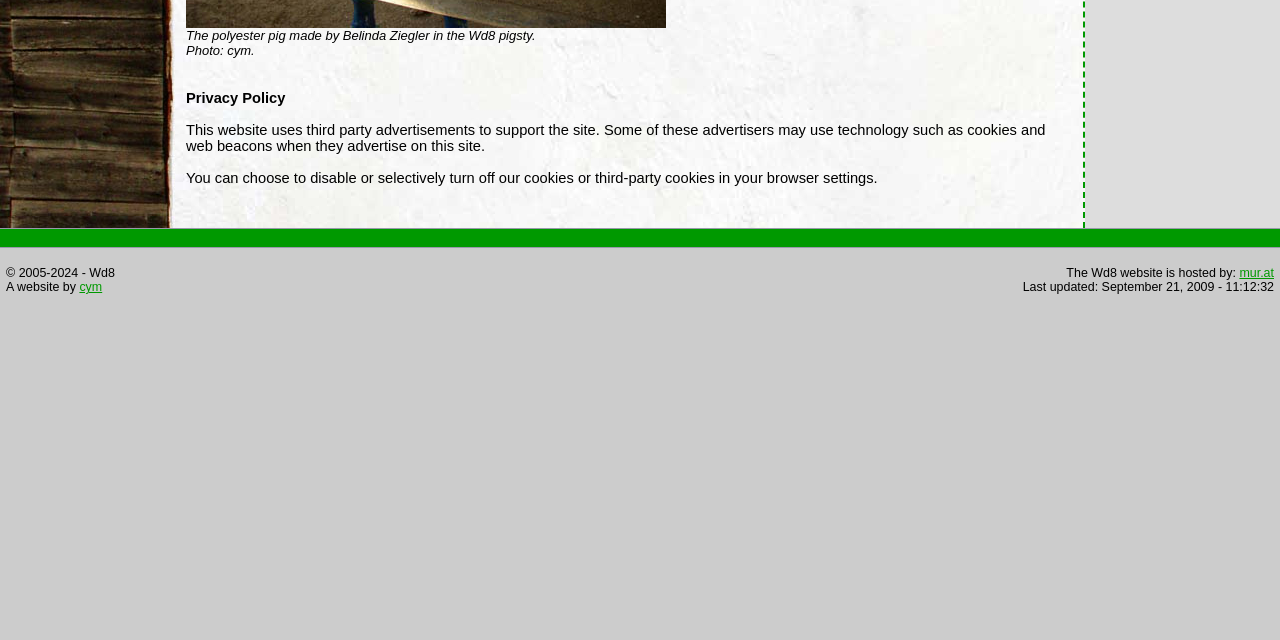Given the element description "mur.at", identify the bounding box of the corresponding UI element.

[0.968, 0.416, 0.995, 0.438]